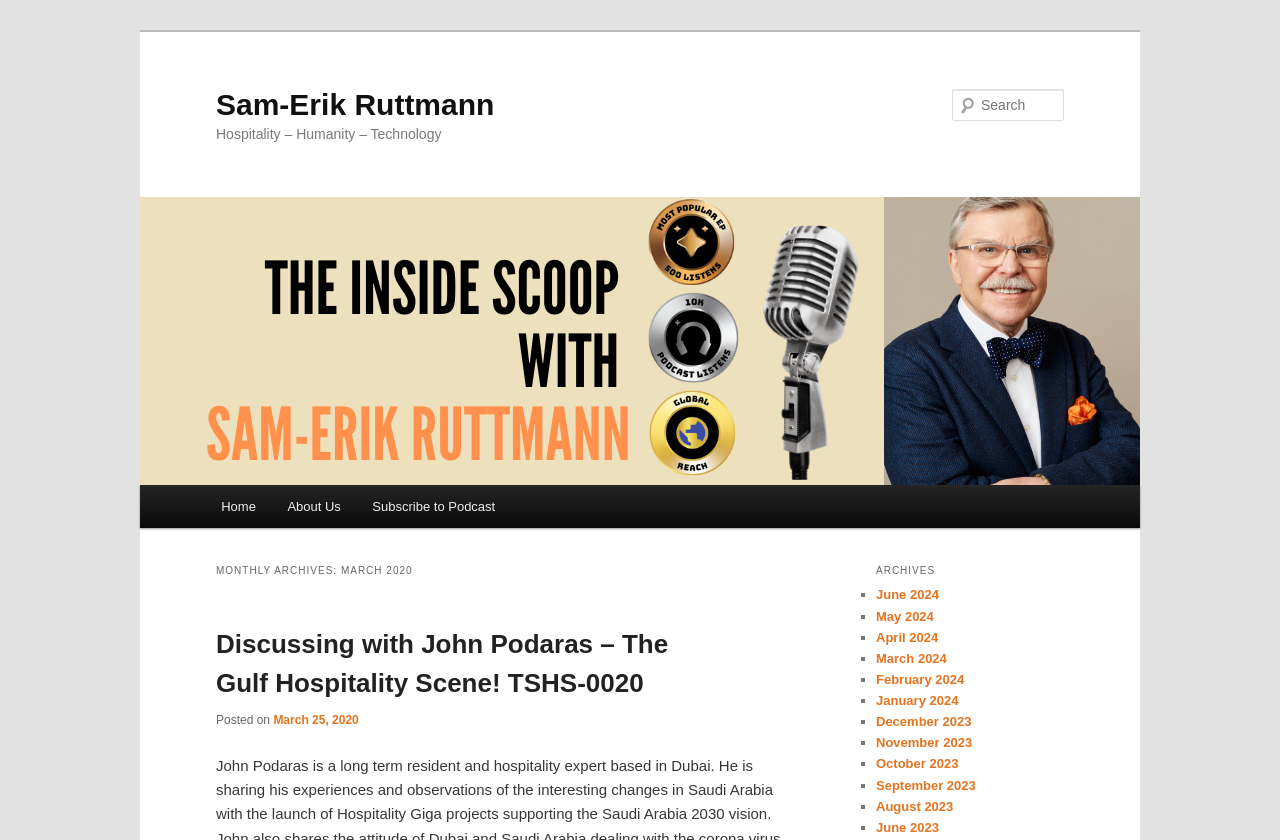What is the purpose of the textbox?
Please provide a detailed and comprehensive answer to the question.

I found a textbox element with the label 'Search', which suggests that its purpose is to allow users to search for something on the website.